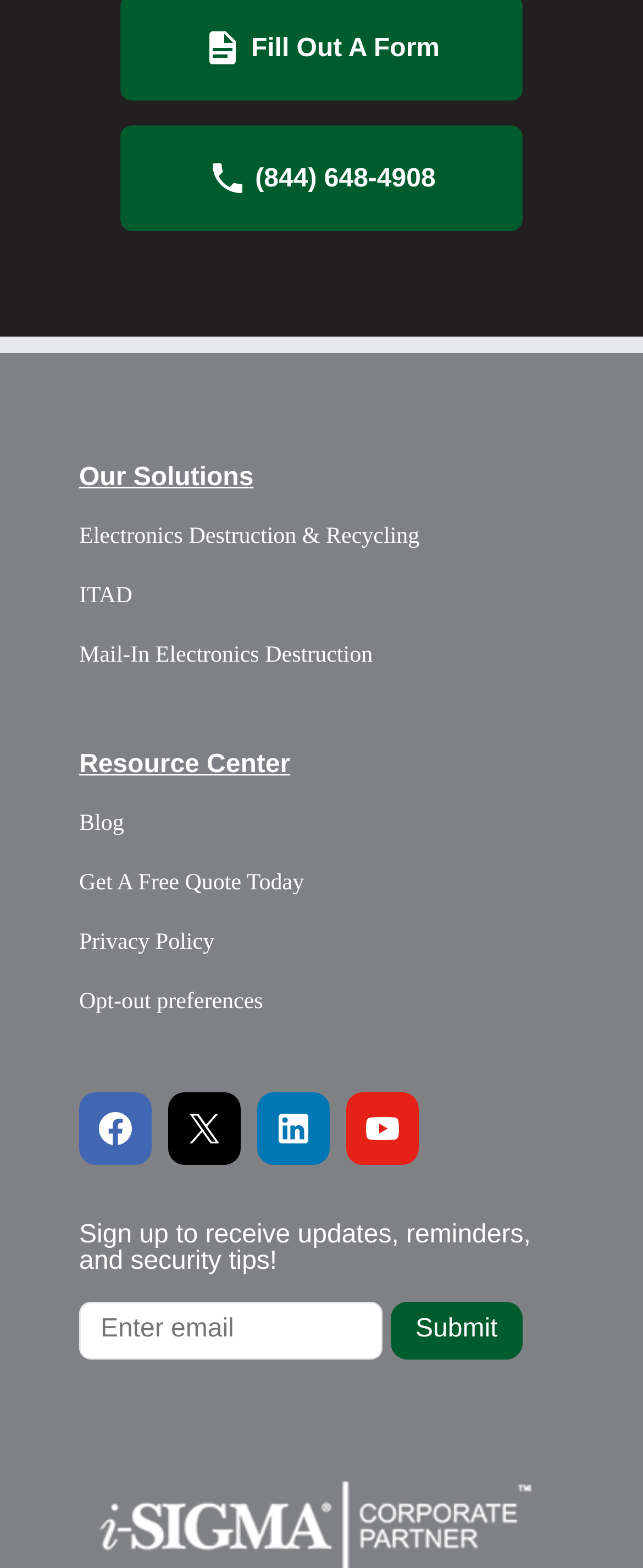Identify the bounding box coordinates of the section that should be clicked to achieve the task described: "Sign up to receive updates".

[0.123, 0.83, 0.595, 0.867]